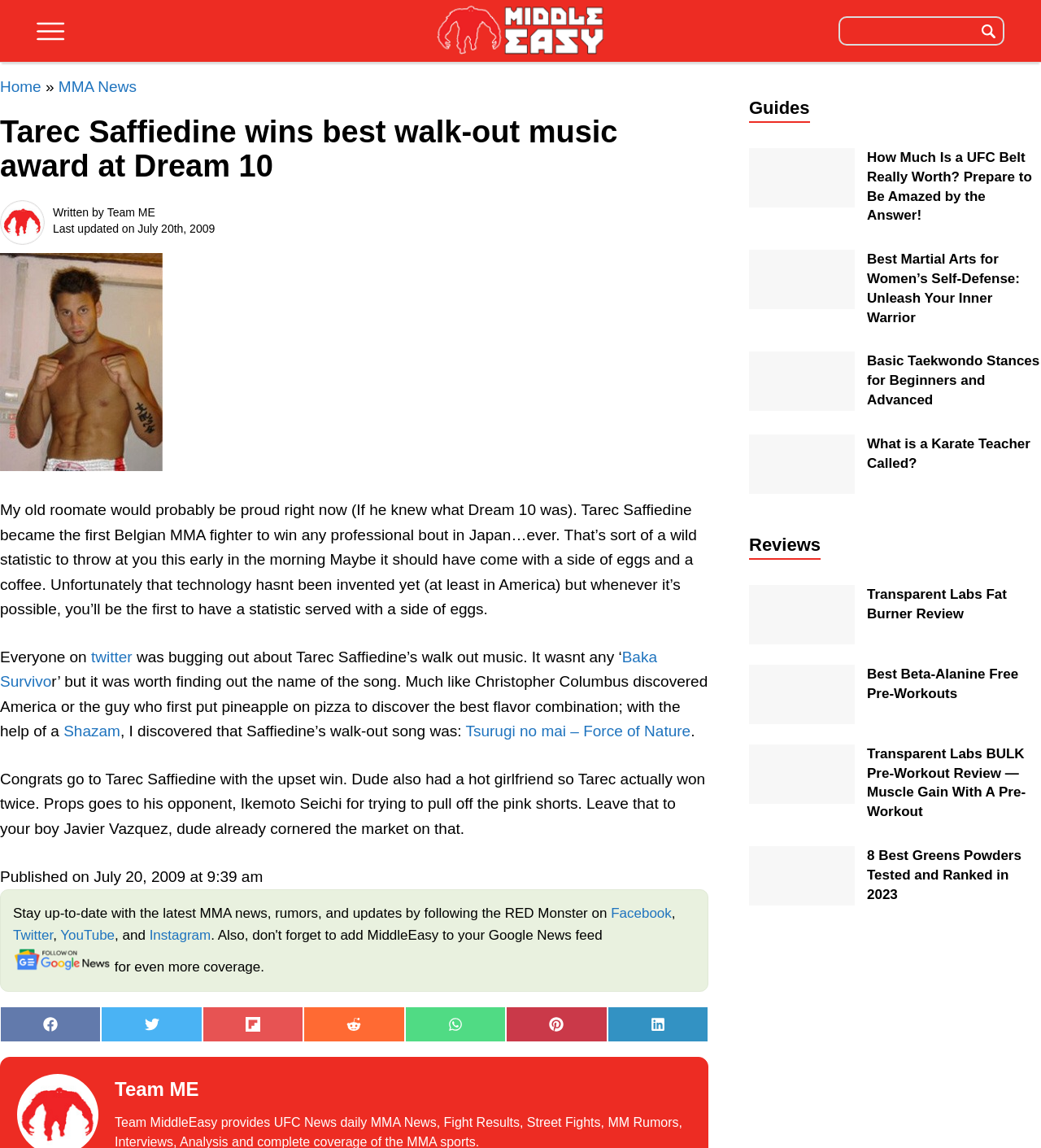Locate the UI element described by Team ME and provide its bounding box coordinates. Use the format (top-left x, top-left y, bottom-right x, bottom-right y) with all values as floating point numbers between 0 and 1.

[0.103, 0.179, 0.149, 0.191]